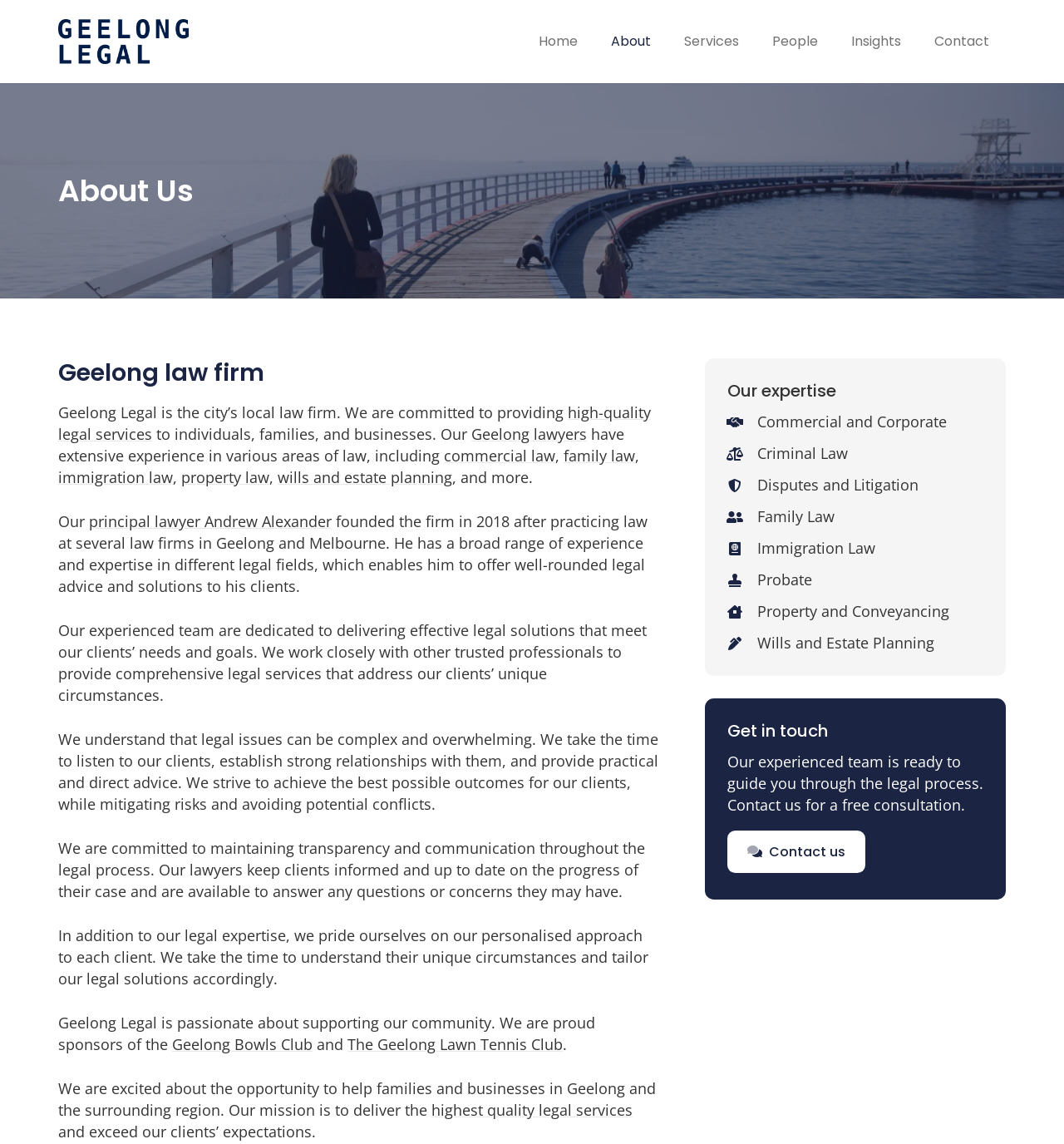Answer the question below using just one word or a short phrase: 
Who founded the law firm?

Andrew Alexander